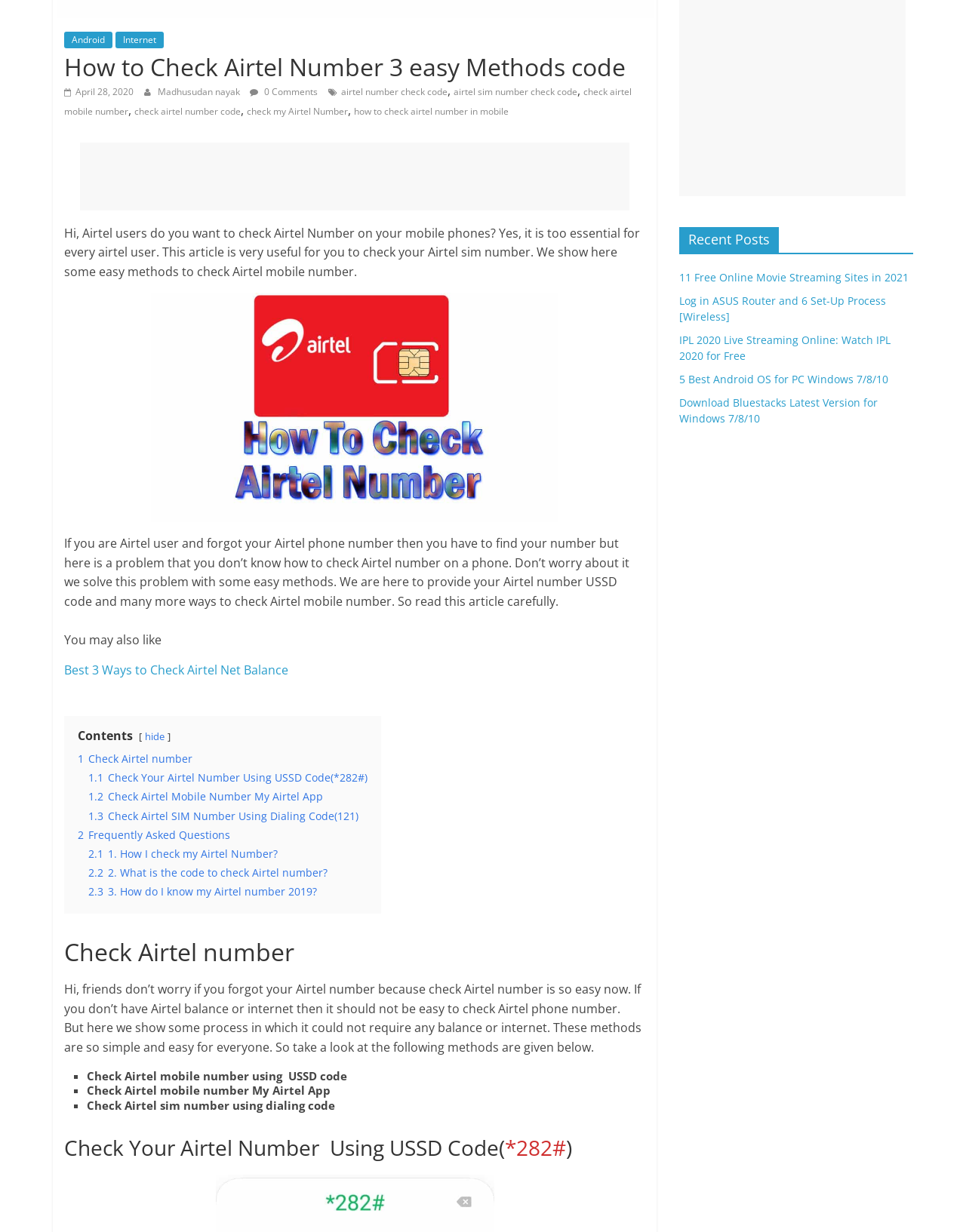Provide the bounding box coordinates for the UI element that is described by this text: "airtel sim number check code". The coordinates should be in the form of four float numbers between 0 and 1: [left, top, right, bottom].

[0.47, 0.069, 0.598, 0.08]